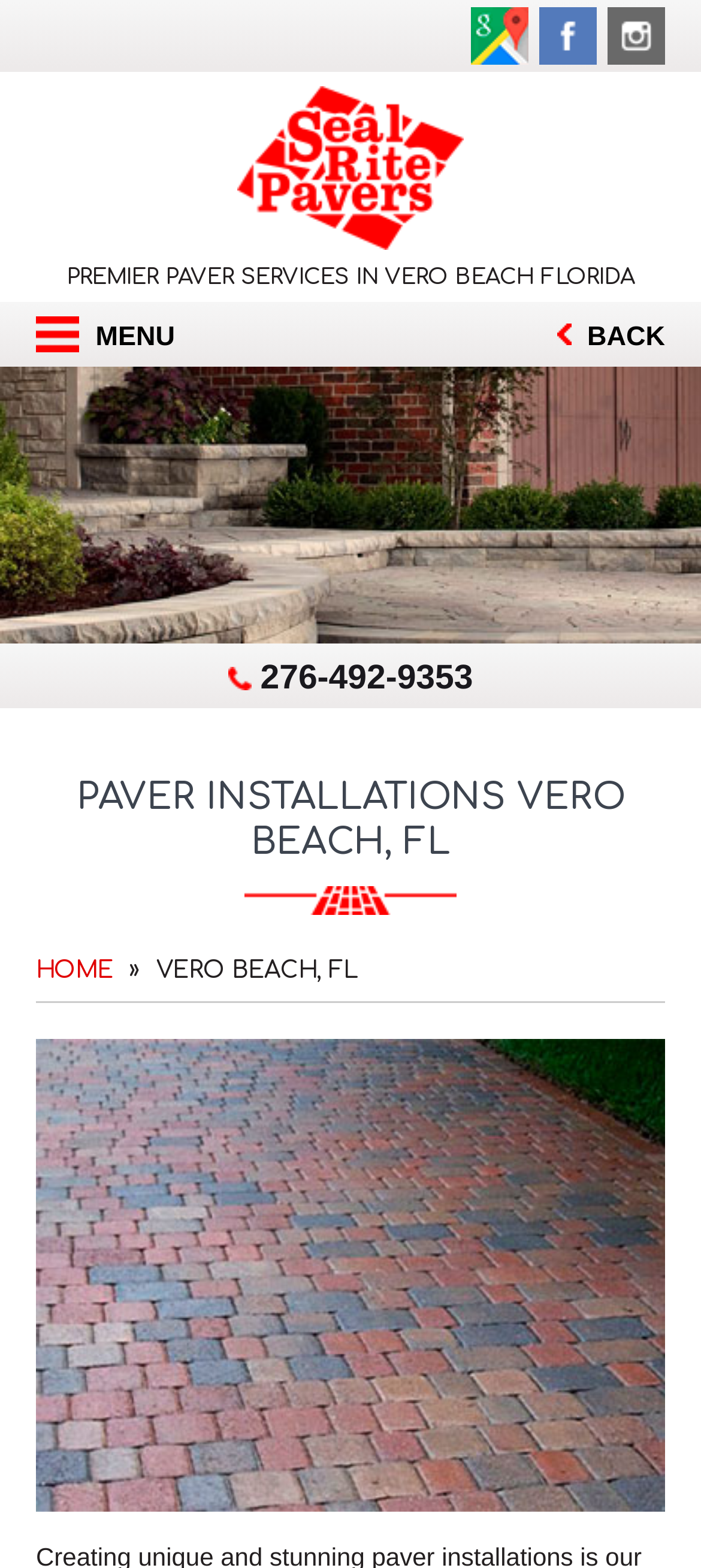What is the main service provided?
Using the information from the image, give a concise answer in one word or a short phrase.

Paver Installations